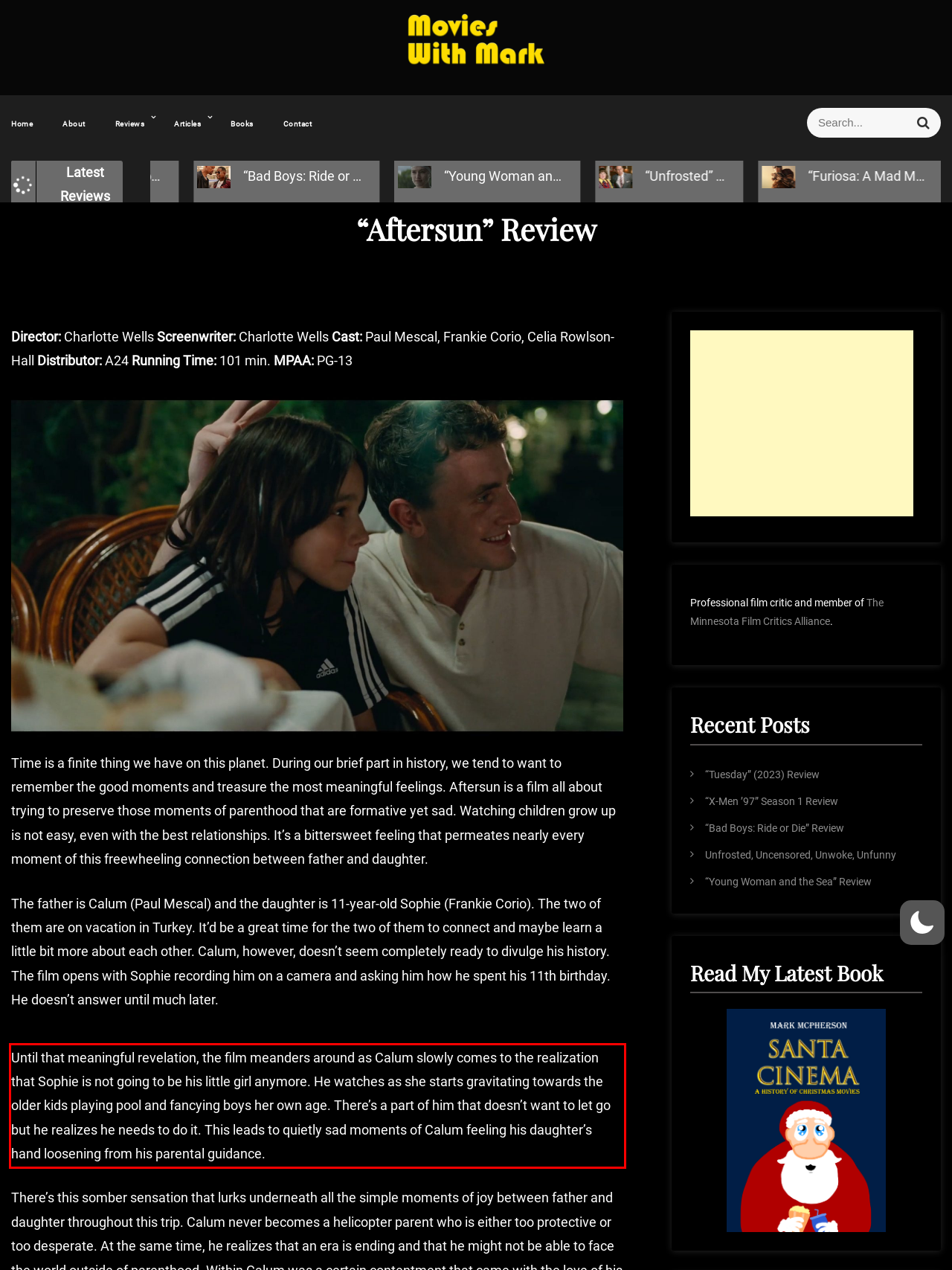Observe the screenshot of the webpage, locate the red bounding box, and extract the text content within it.

Until that meaningful revelation, the film meanders around as Calum slowly comes to the realization that Sophie is not going to be his little girl anymore. He watches as she starts gravitating towards the older kids playing pool and fancying boys her own age. There’s a part of him that doesn’t want to let go but he realizes he needs to do it. This leads to quietly sad moments of Calum feeling his daughter’s hand loosening from his parental guidance.